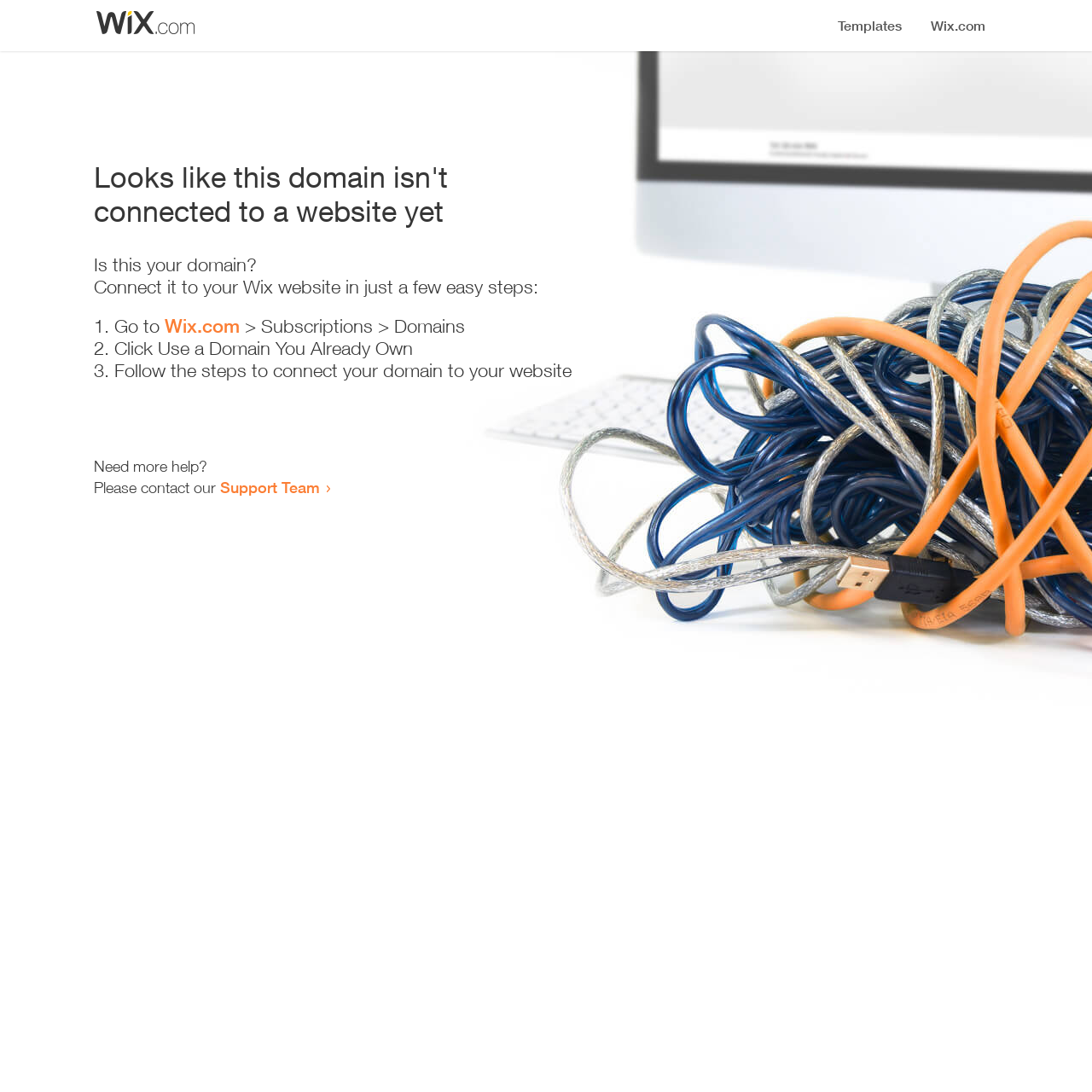Locate the UI element described by Wix.com and provide its bounding box coordinates. Use the format (top-left x, top-left y, bottom-right x, bottom-right y) with all values as floating point numbers between 0 and 1.

[0.151, 0.288, 0.22, 0.309]